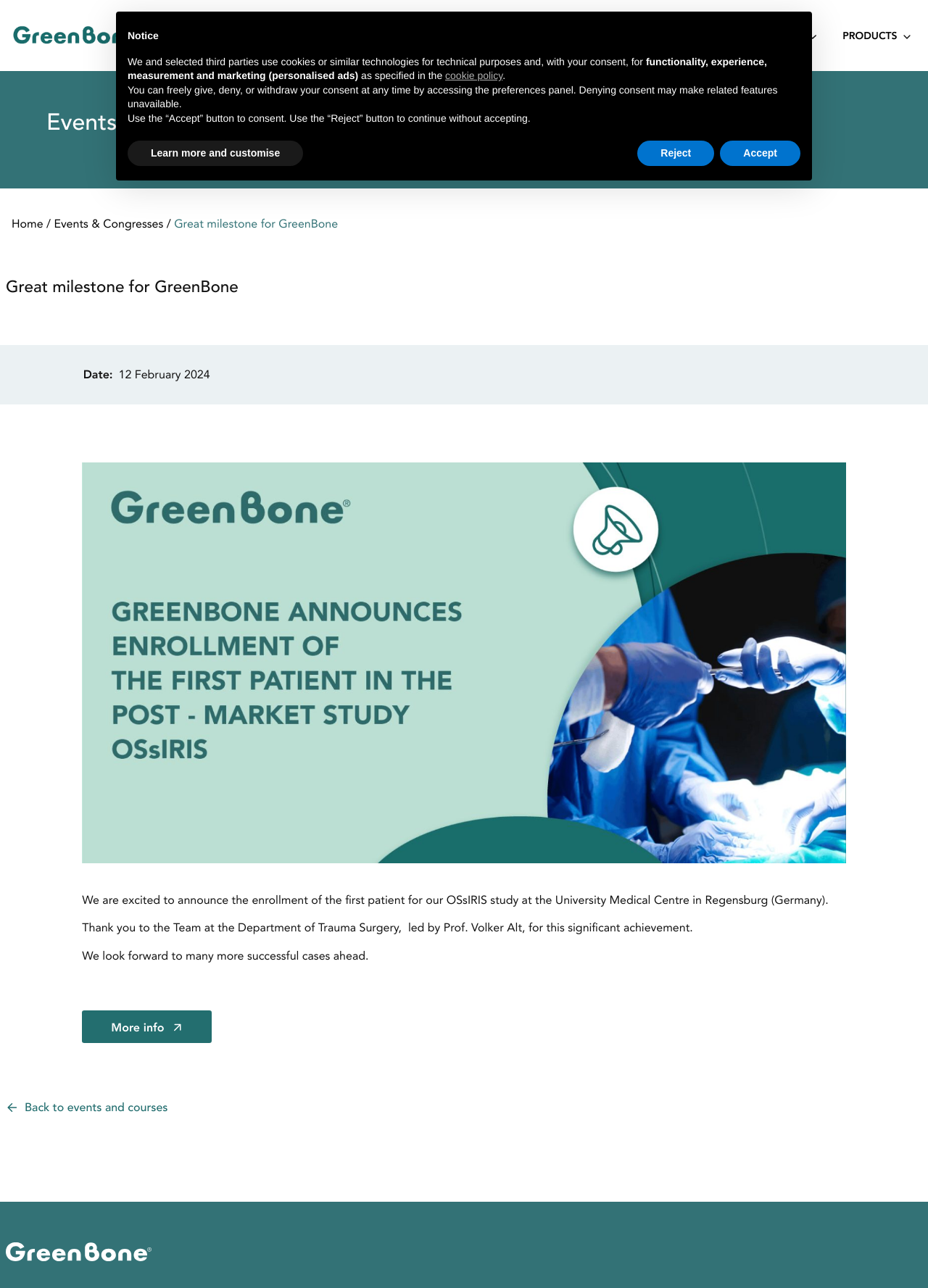Please give the bounding box coordinates of the area that should be clicked to fulfill the following instruction: "Click the 'More info' link". The coordinates should be in the format of four float numbers from 0 to 1, i.e., [left, top, right, bottom].

[0.089, 0.784, 0.228, 0.81]